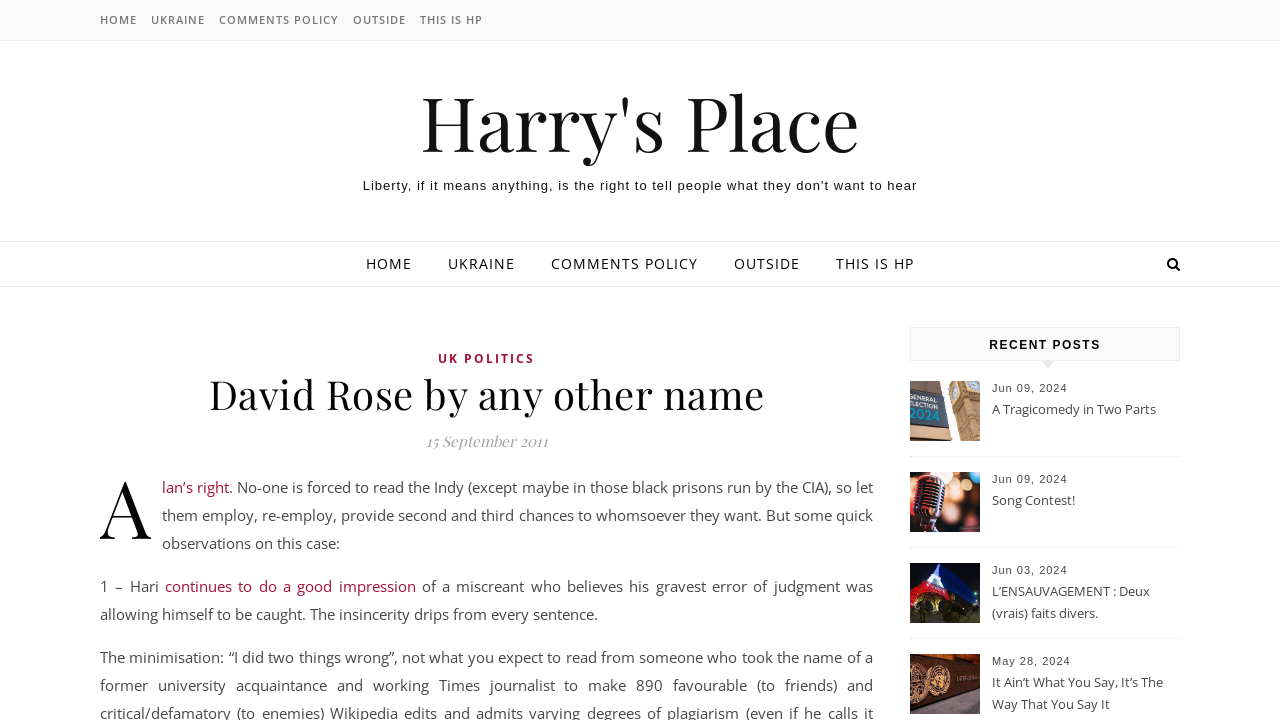Please find the bounding box for the following UI element description. Provide the coordinates in (top-left x, top-left y, bottom-right x, bottom-right y) format, with values between 0 and 1: A Tragicomedy in Two Parts

[0.775, 0.553, 0.92, 0.617]